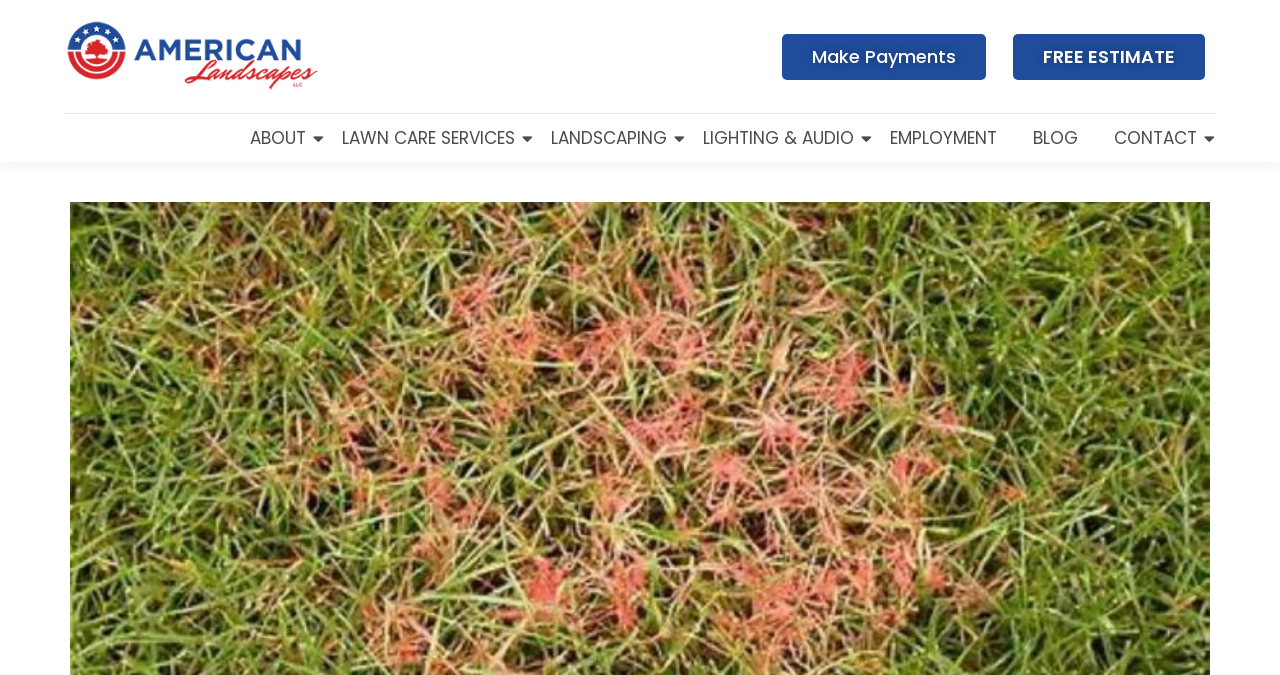Answer this question using a single word or a brief phrase:
What is the position of the 'FREE ESTIMATE' link?

Top right